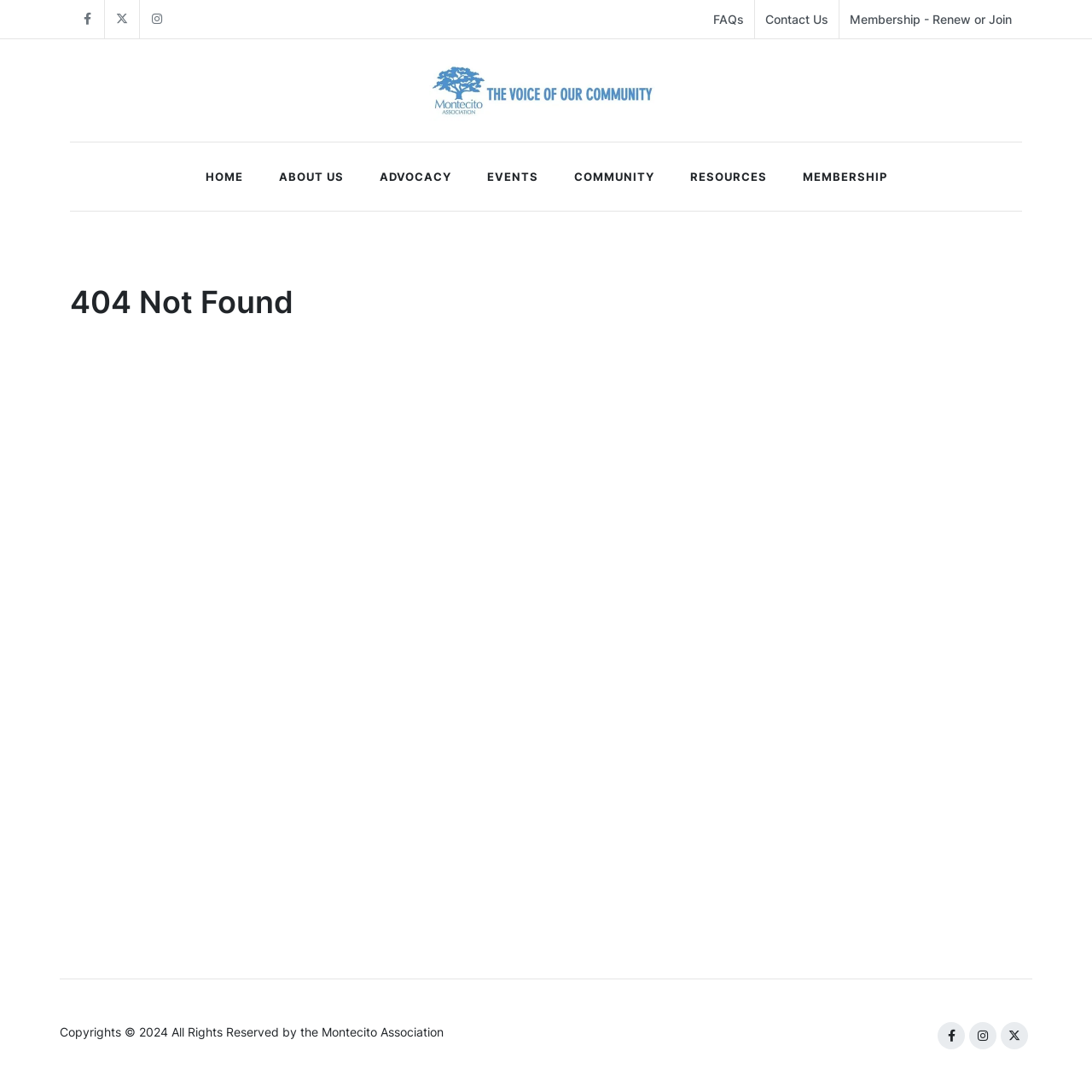What social media platforms are linked?
Using the image, provide a detailed and thorough answer to the question.

The social media platforms linked can be found at the top of the page, where there are three links with icons representing Facebook, Twitter, and Instagram, respectively.